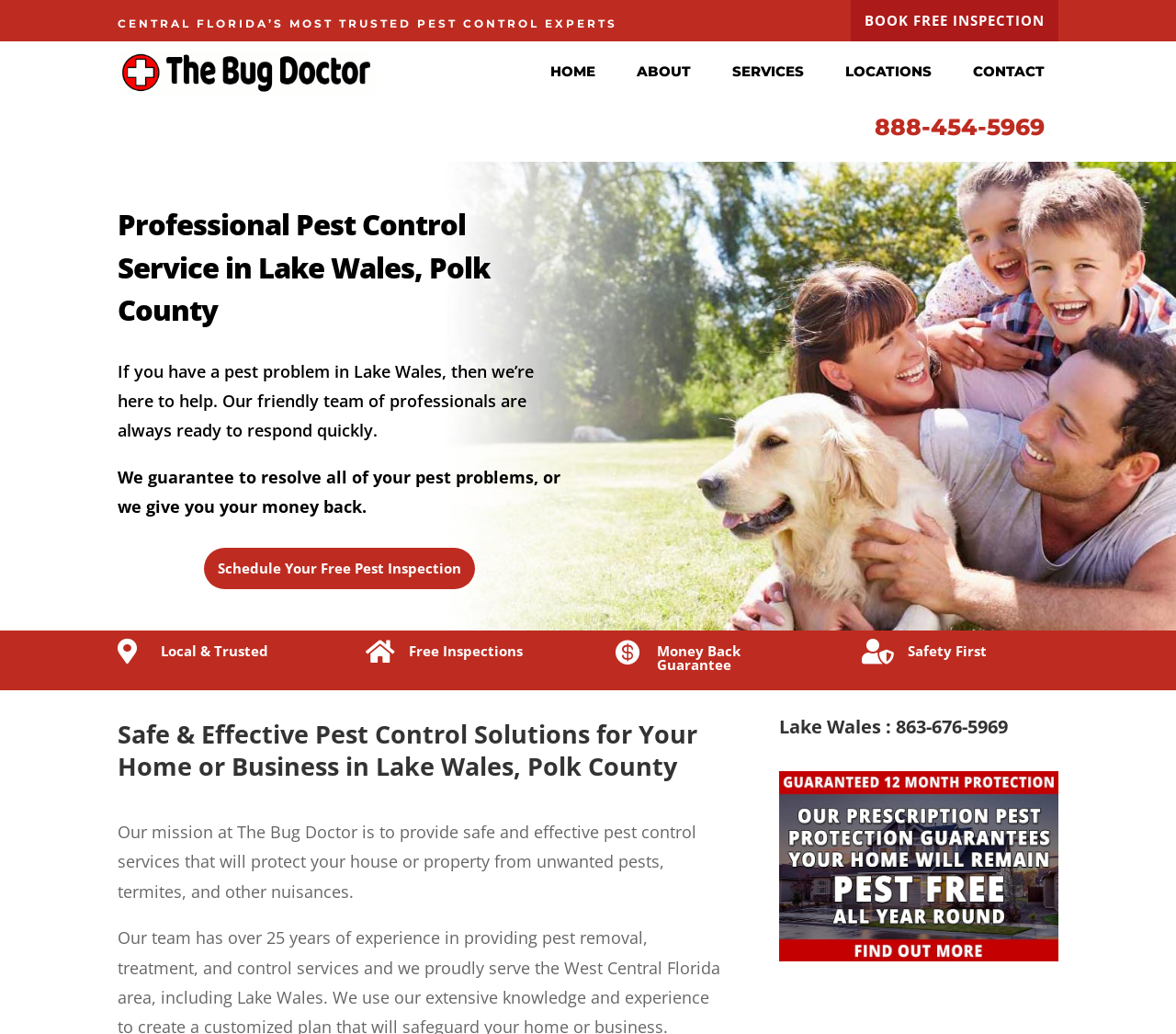Identify the bounding box coordinates for the UI element described as: "SERVICES". The coordinates should be provided as four floats between 0 and 1: [left, top, right, bottom].

[0.611, 0.049, 0.695, 0.089]